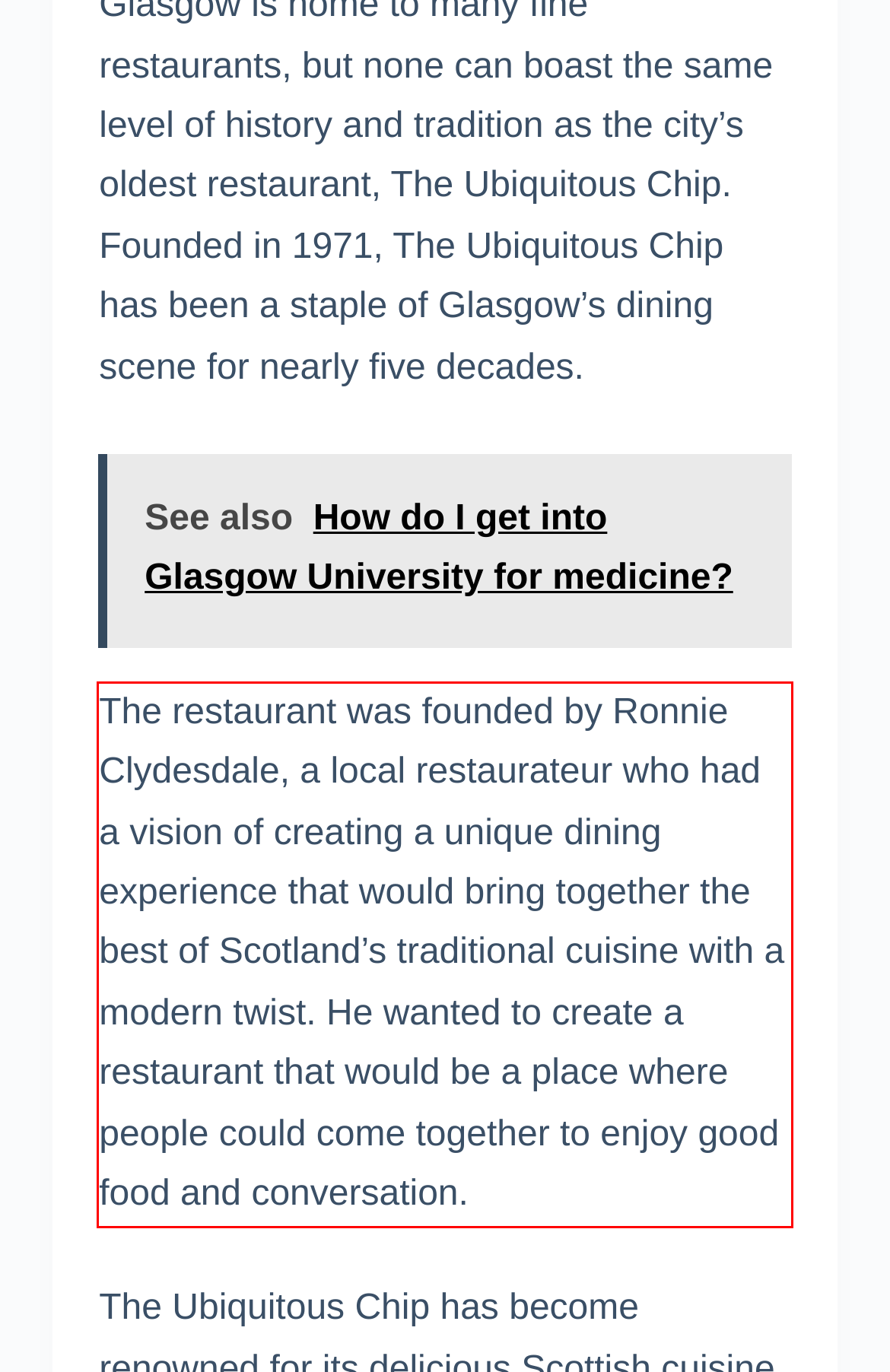Within the provided webpage screenshot, find the red rectangle bounding box and perform OCR to obtain the text content.

The restaurant was founded by Ronnie Clydesdale, a local restaurateur who had a vision of creating a unique dining experience that would bring together the best of Scotland’s traditional cuisine with a modern twist. He wanted to create a restaurant that would be a place where people could come together to enjoy good food and conversation.